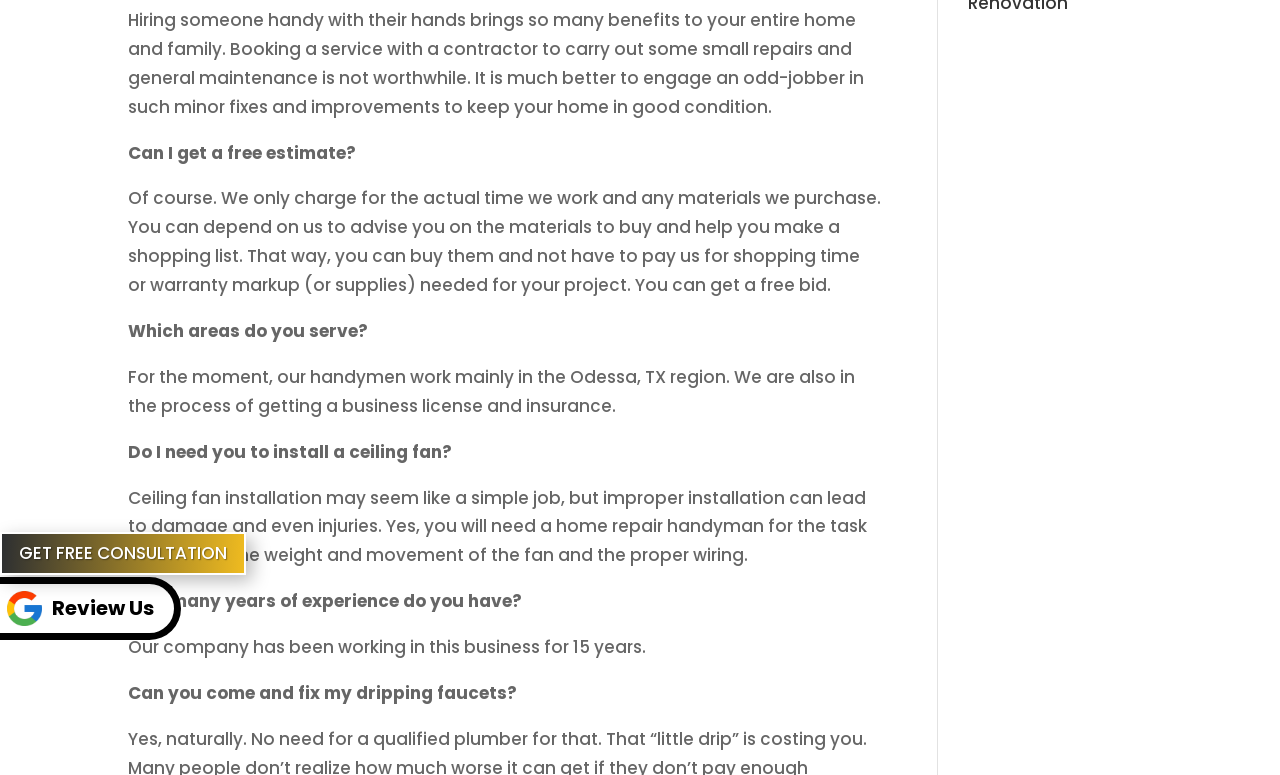Given the element description, predict the bounding box coordinates in the format (top-left x, top-left y, bottom-right x, bottom-right y). Make sure all values are between 0 and 1. Here is the element description: Get Free Consultation

[0.0, 0.686, 0.192, 0.742]